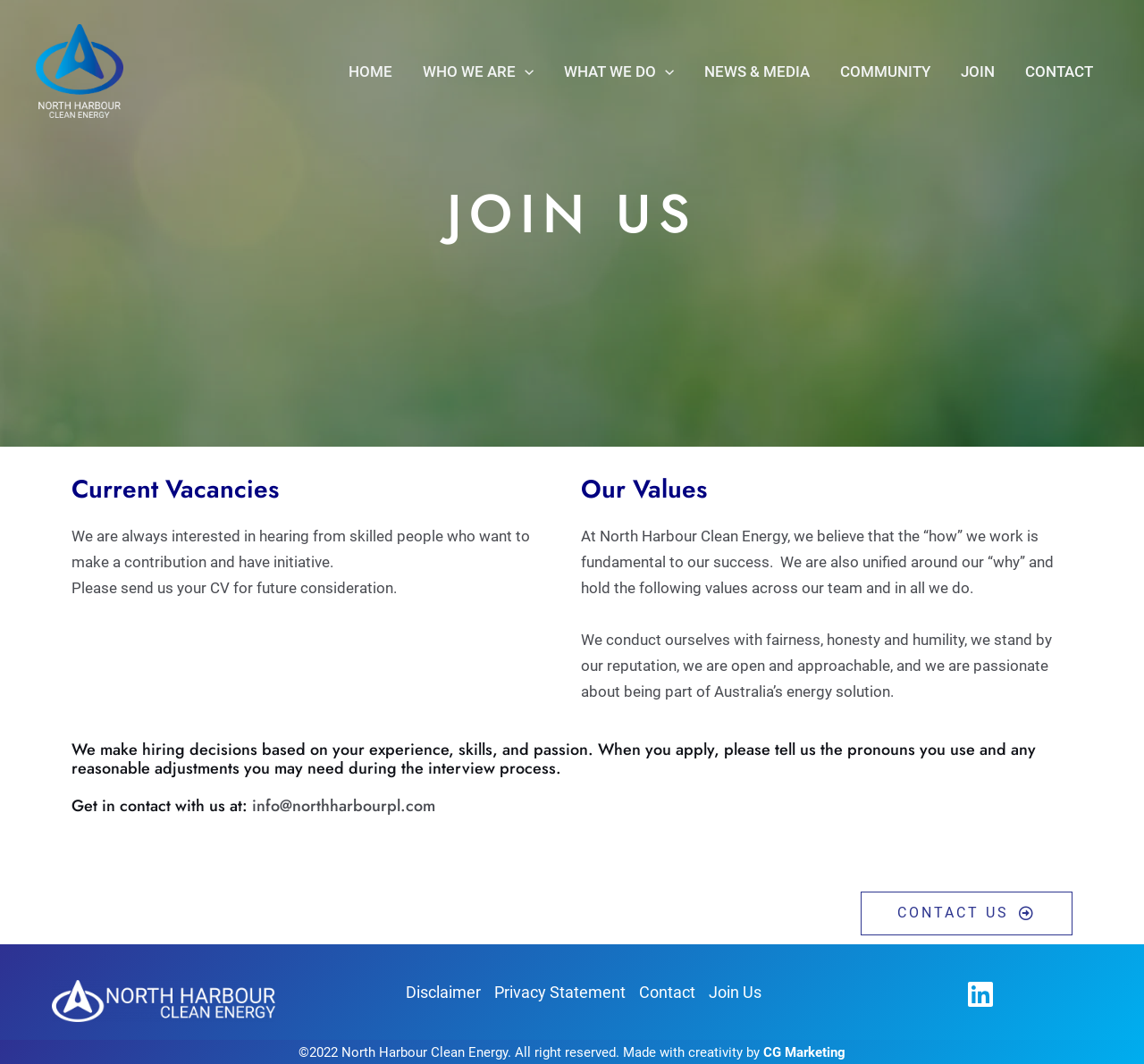Please find the bounding box coordinates of the element that you should click to achieve the following instruction: "Click on the 'CONTACT US' link". The coordinates should be presented as four float numbers between 0 and 1: [left, top, right, bottom].

[0.752, 0.838, 0.938, 0.879]